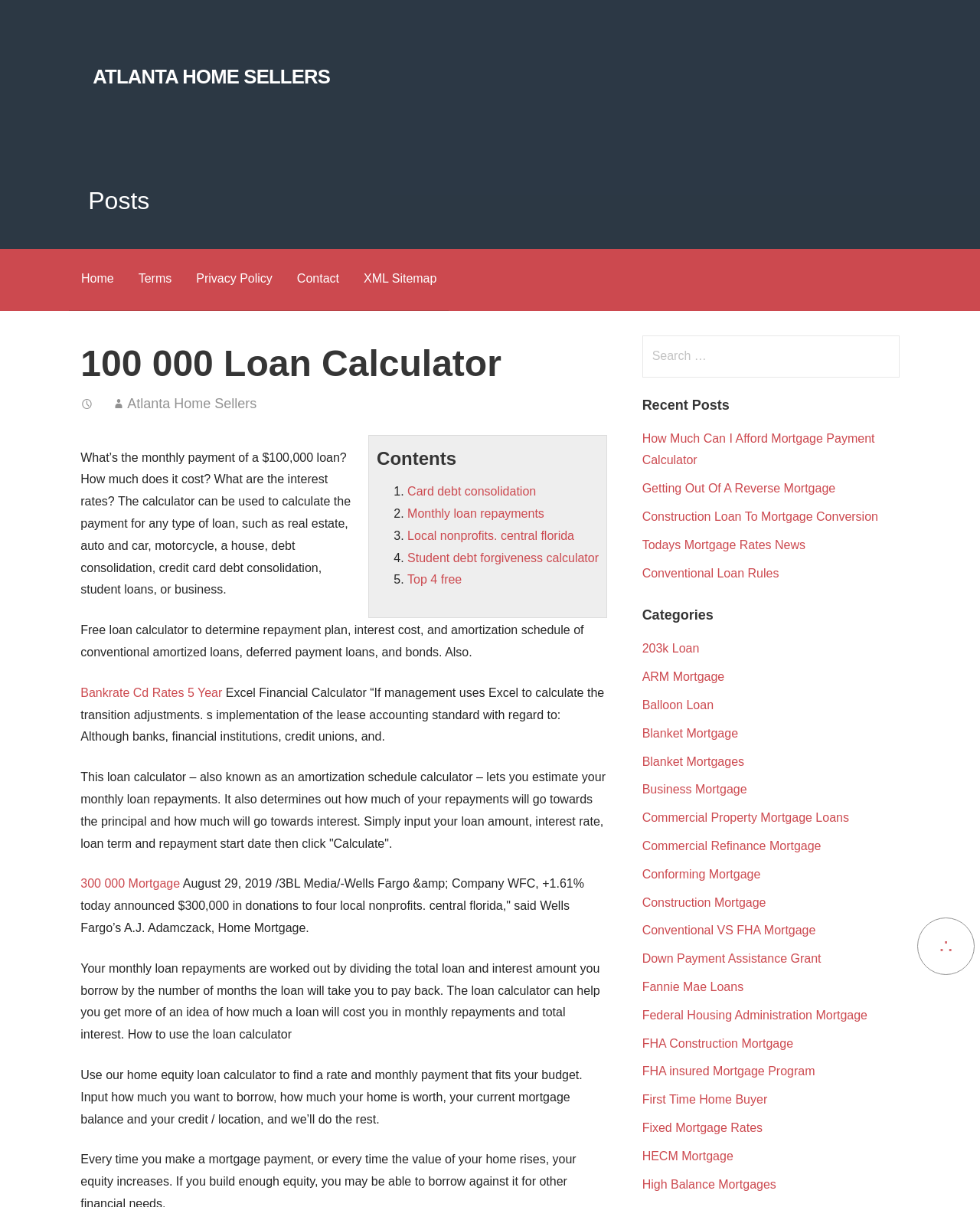Please find the bounding box coordinates of the element that you should click to achieve the following instruction: "Click on 'Top 4 free'". The coordinates should be presented as four float numbers between 0 and 1: [left, top, right, bottom].

[0.416, 0.475, 0.471, 0.486]